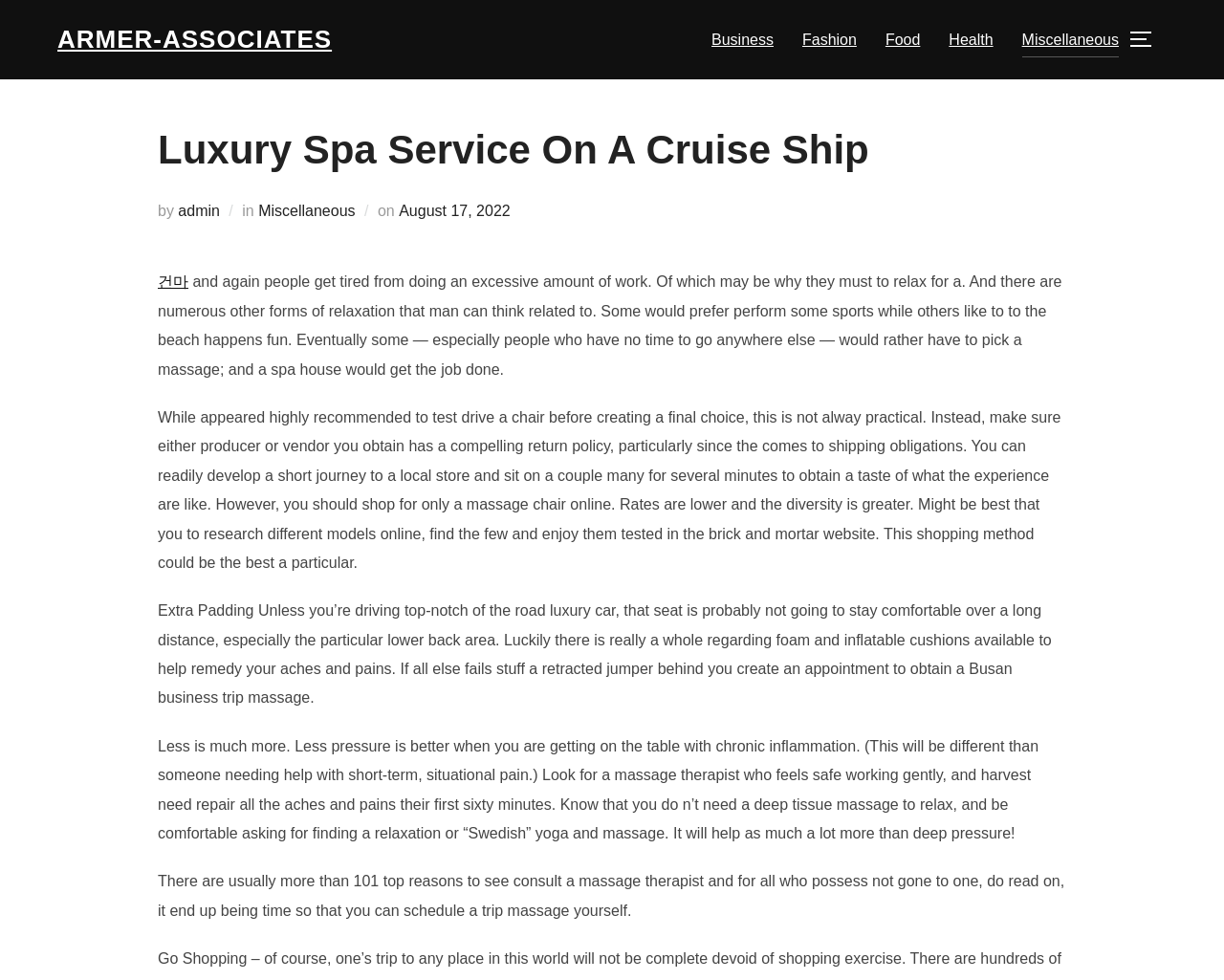Pinpoint the bounding box coordinates of the clickable element needed to complete the instruction: "Click on the 'Business' link". The coordinates should be provided as four float numbers between 0 and 1: [left, top, right, bottom].

[0.581, 0.022, 0.632, 0.059]